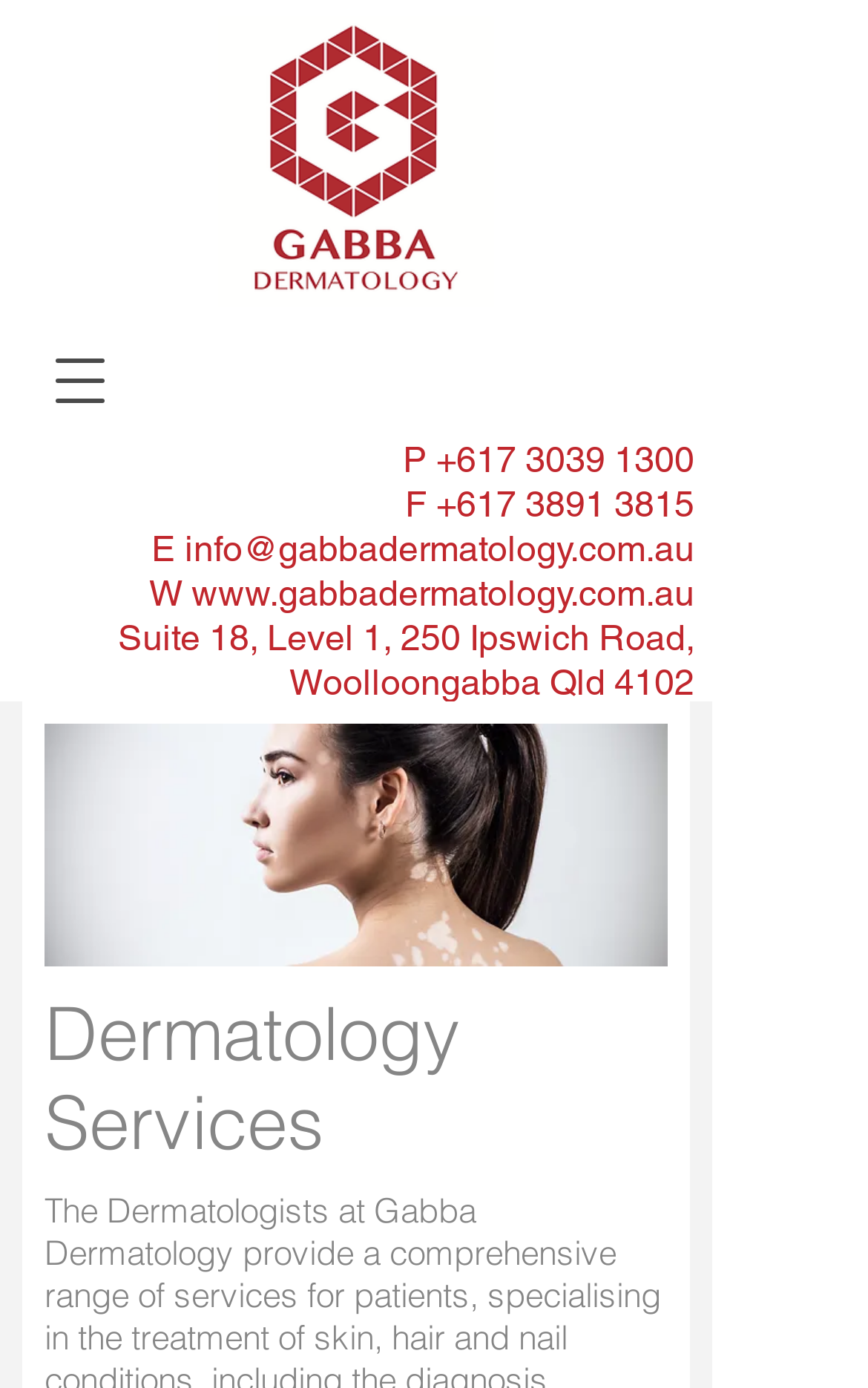What is the address of the dermatology clinic?
Using the image, answer in one word or phrase.

Suite 18, Level 1, 250 Ipswich Road, Woolloongabba Qld 4102